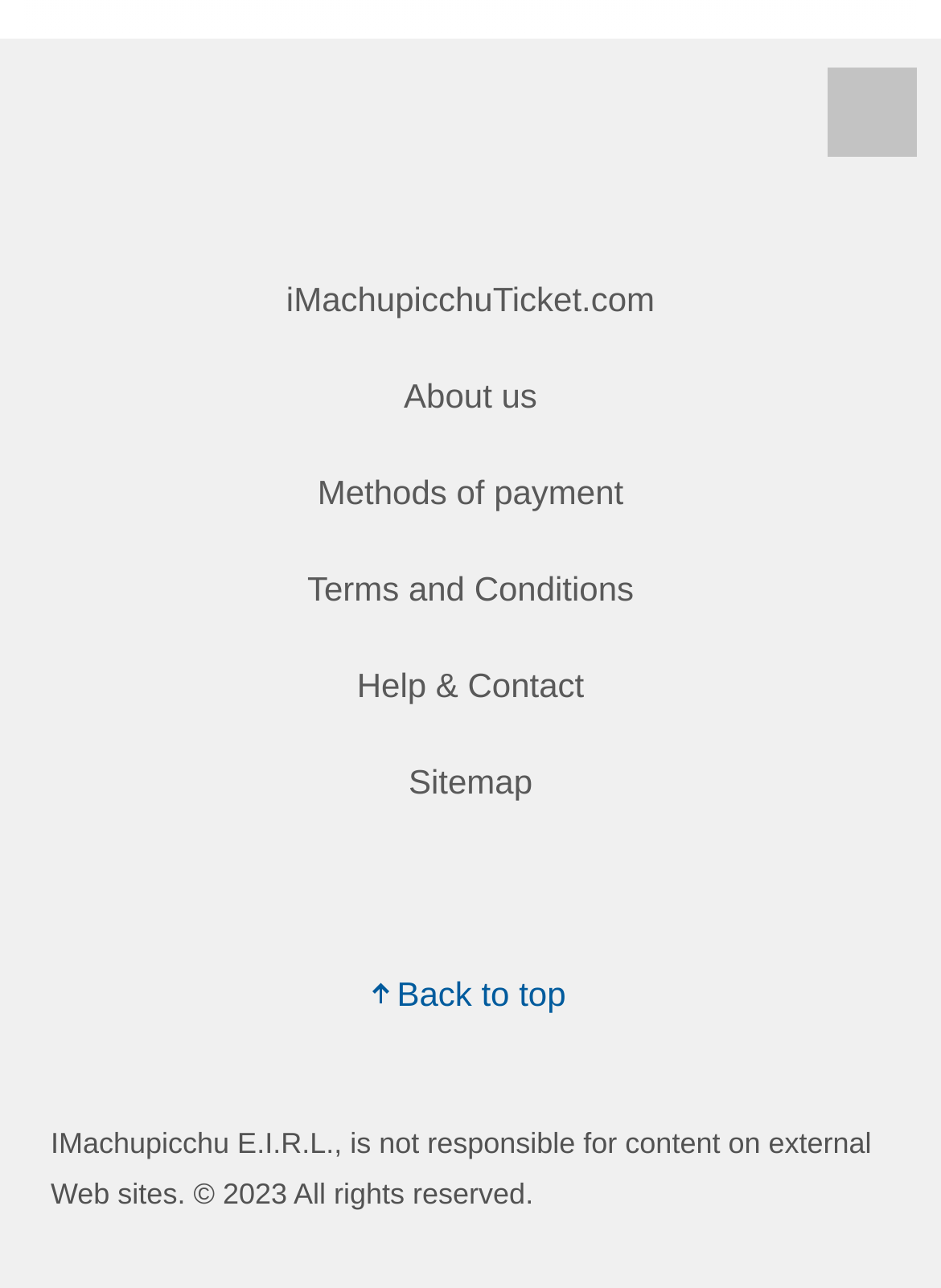Locate the coordinates of the bounding box for the clickable region that fulfills this instruction: "Click on the Back to top link".

[0.0, 0.727, 1.0, 0.803]